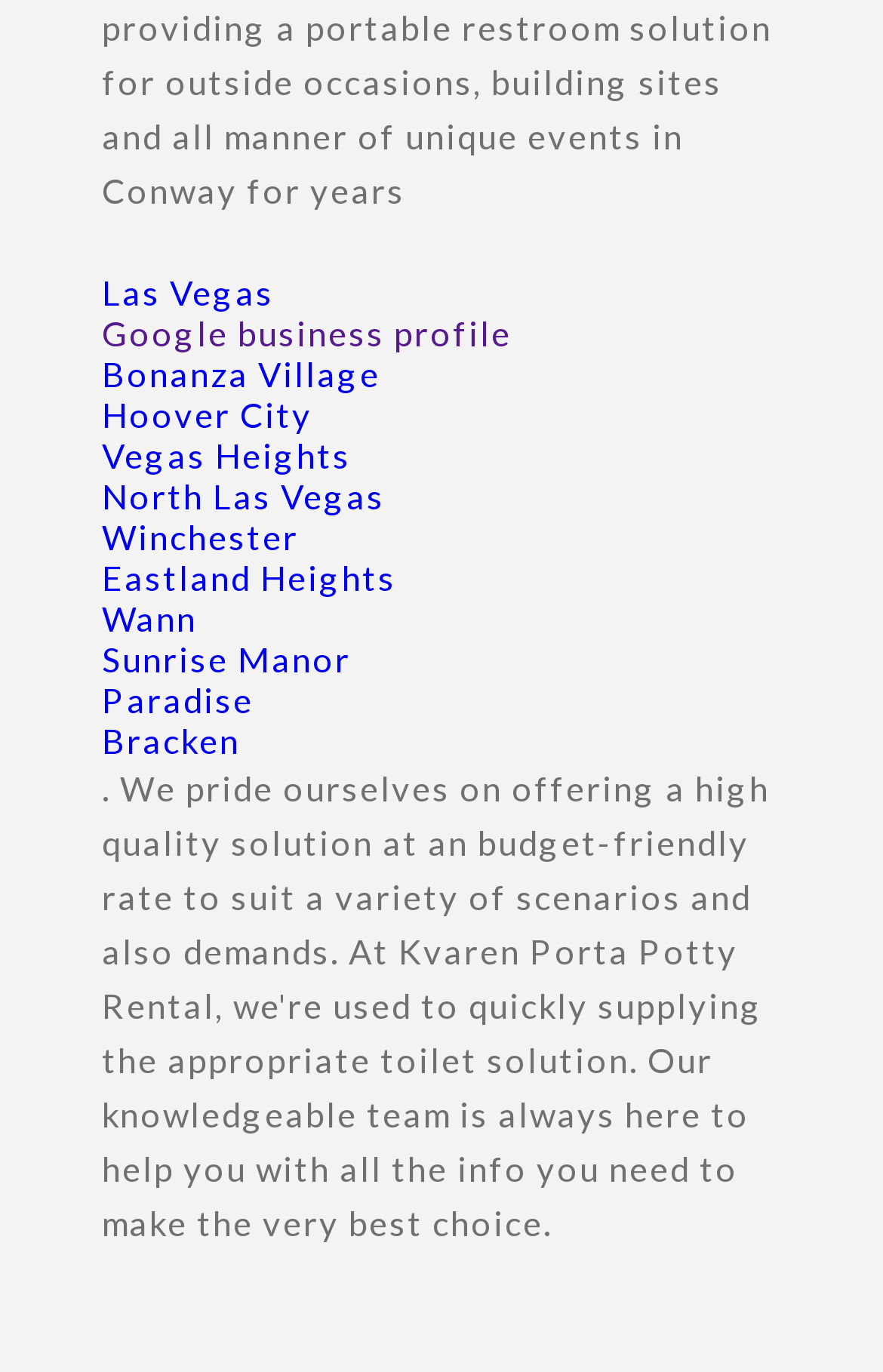Identify the bounding box coordinates of the element to click to follow this instruction: 'explore Bonanza Village'. Ensure the coordinates are four float values between 0 and 1, provided as [left, top, right, bottom].

[0.115, 0.257, 0.431, 0.287]